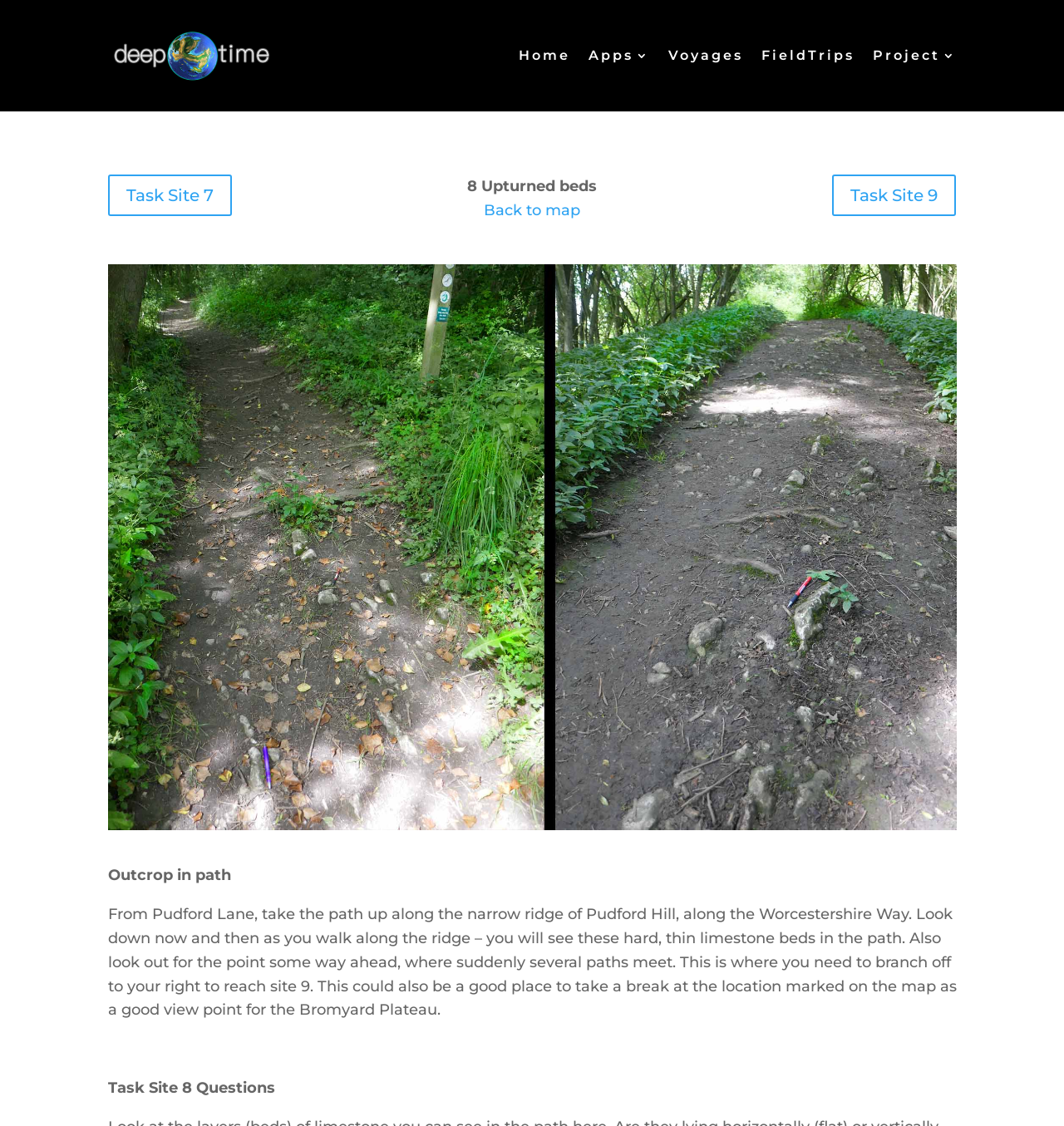Locate the bounding box coordinates of the area you need to click to fulfill this instruction: 'like this post'. The coordinates must be in the form of four float numbers ranging from 0 to 1: [left, top, right, bottom].

None